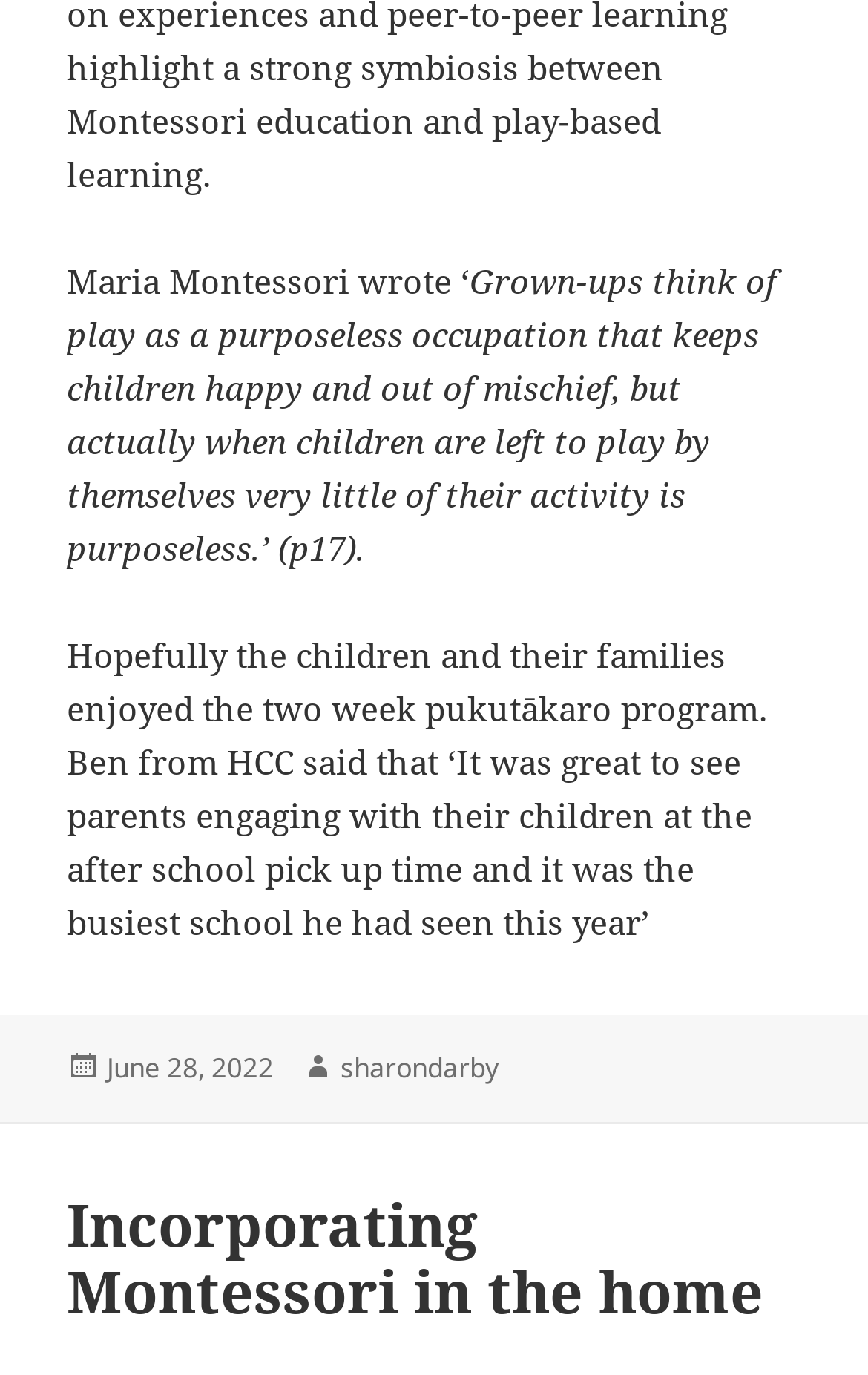When was the article posted?
Refer to the image and give a detailed answer to the query.

I found the posting date by looking at the footer section of the webpage, where it says 'Posted on' followed by a link with the text 'June 28, 2022'.